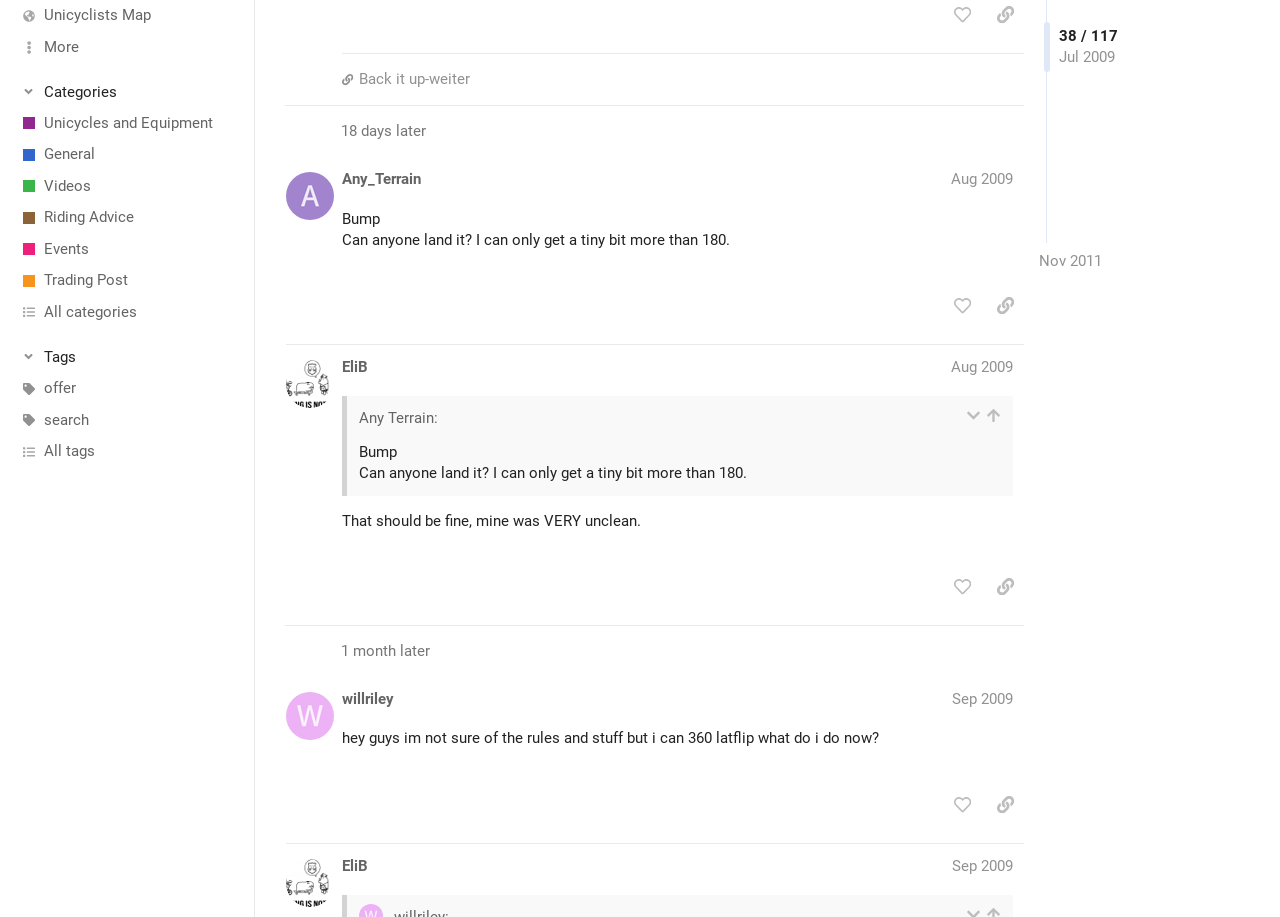Identify the bounding box coordinates for the element you need to click to achieve the following task: "watch the YouTube video". Provide the bounding box coordinates as four float numbers between 0 and 1, in the form [left, top, right, bottom].

[0.267, 0.702, 0.634, 0.722]